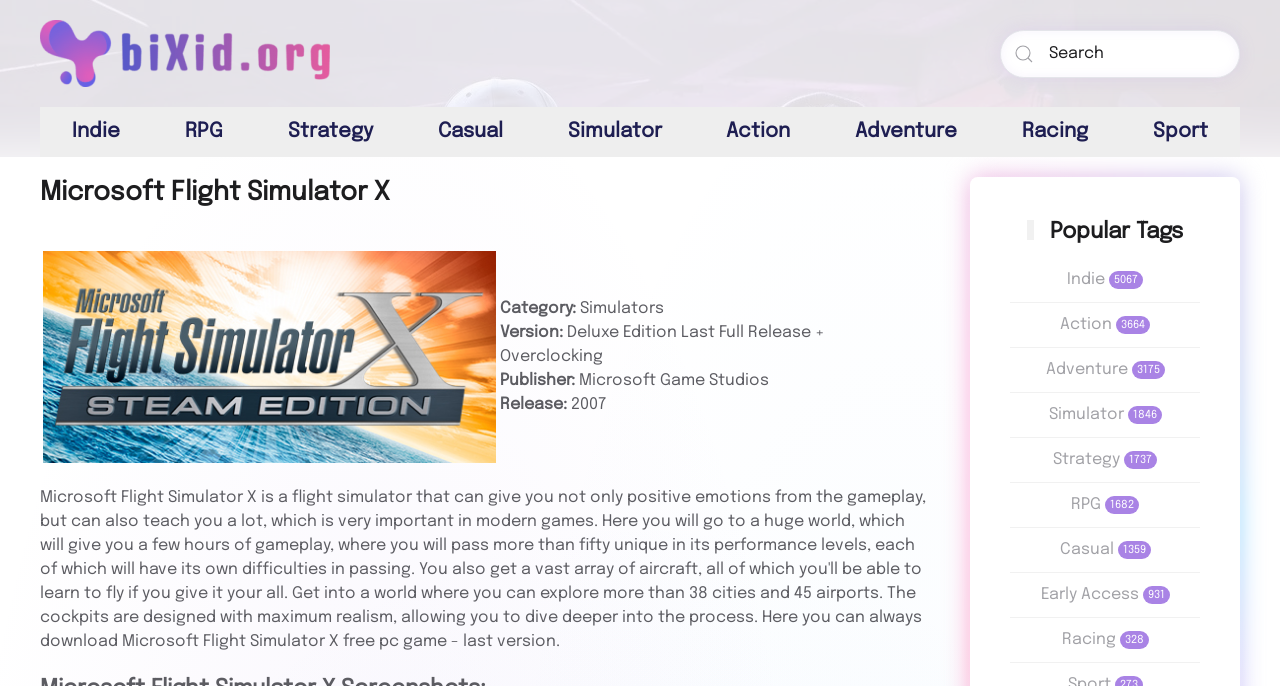Find the bounding box coordinates of the clickable area that will achieve the following instruction: "View Simulator games".

[0.819, 0.592, 0.907, 0.616]